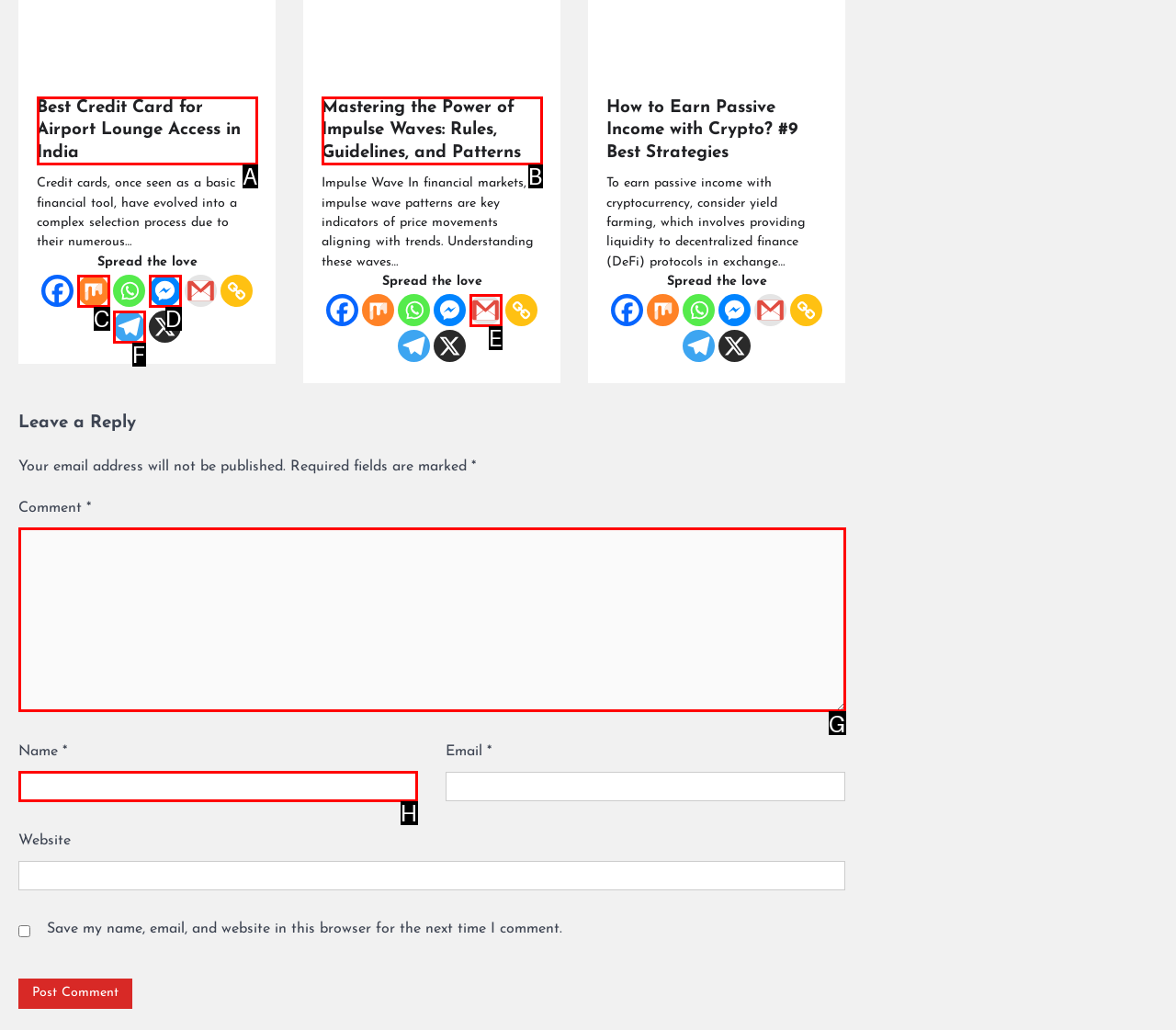Determine which HTML element to click for this task: Enter your name in the name field Provide the letter of the selected choice.

H